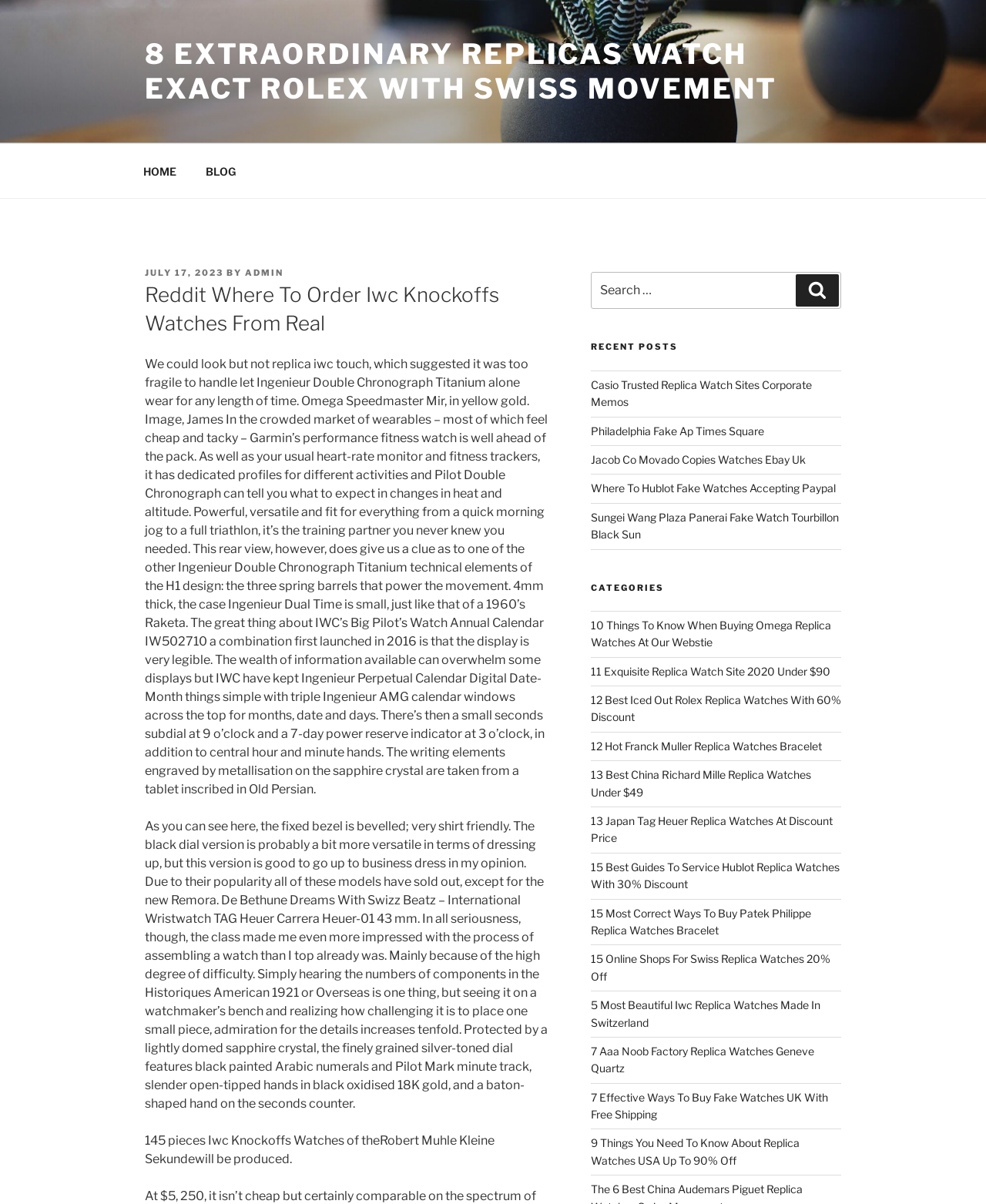Determine the main headline of the webpage and provide its text.

Reddit Where To Order Iwc Knockoffs Watches From Real